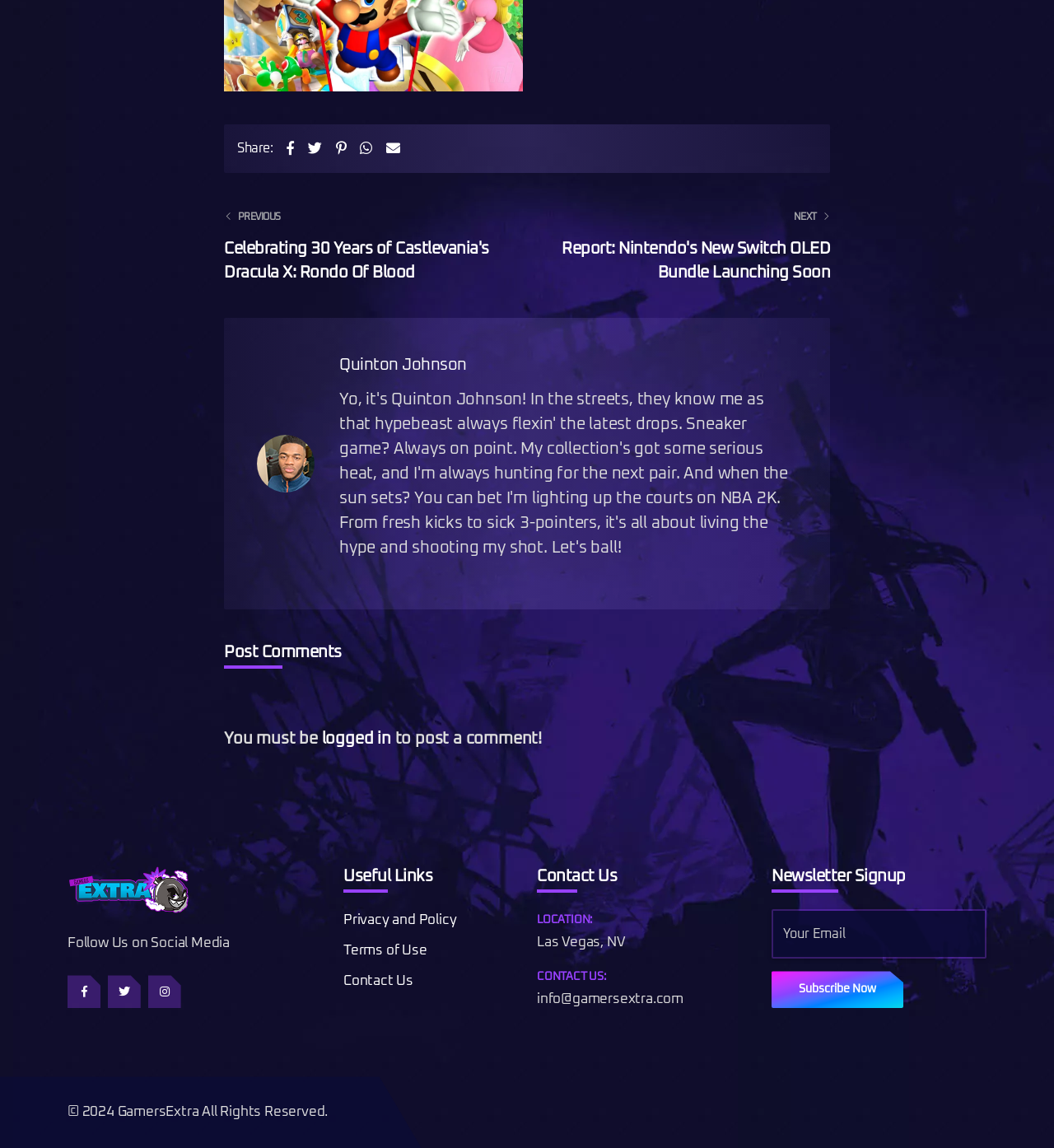What is the purpose of the textbox in the 'Newsletter Signup' section?
From the screenshot, supply a one-word or short-phrase answer.

Enter email